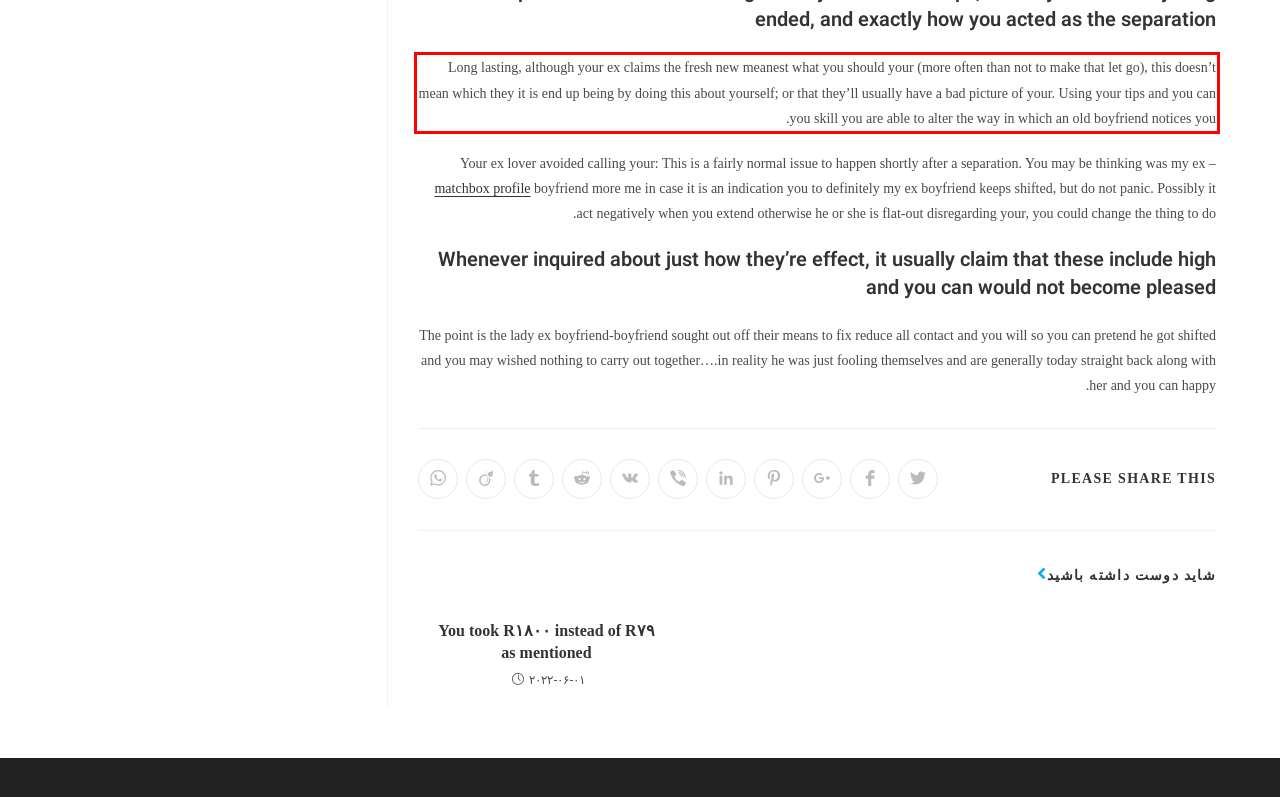With the provided screenshot of a webpage, locate the red bounding box and perform OCR to extract the text content inside it.

Long lasting, although your ex claims the fresh new meanest what you should your (more often than not to make that let go), this doesn’t mean which they it is end up being by doing this about yourself; or that they’ll usually have a bad picture of your. Using your tips and you can you skill you are able to alter the way in which an old boyfriend notices you.